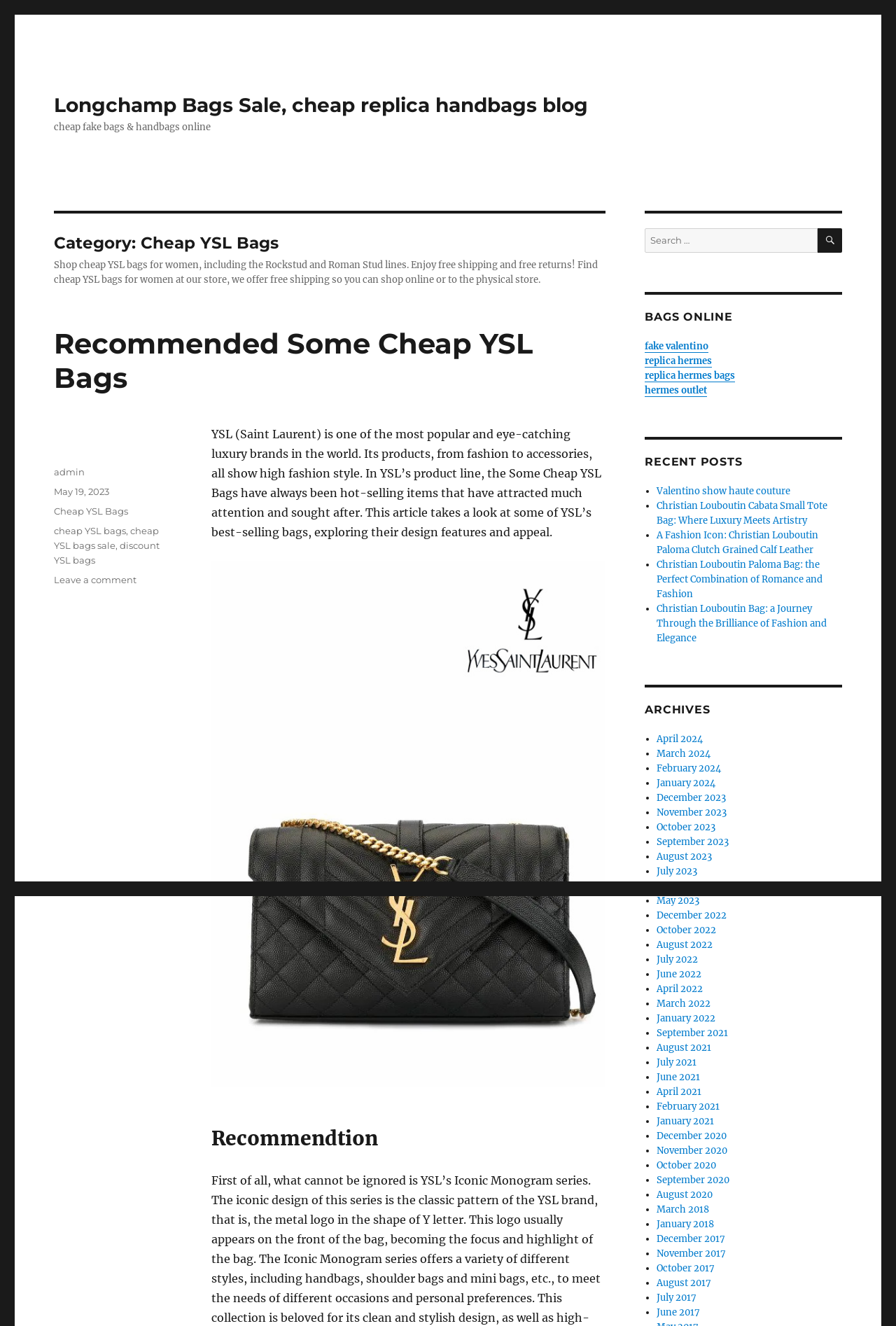Locate the primary headline on the webpage and provide its text.

Category: Cheap YSL Bags